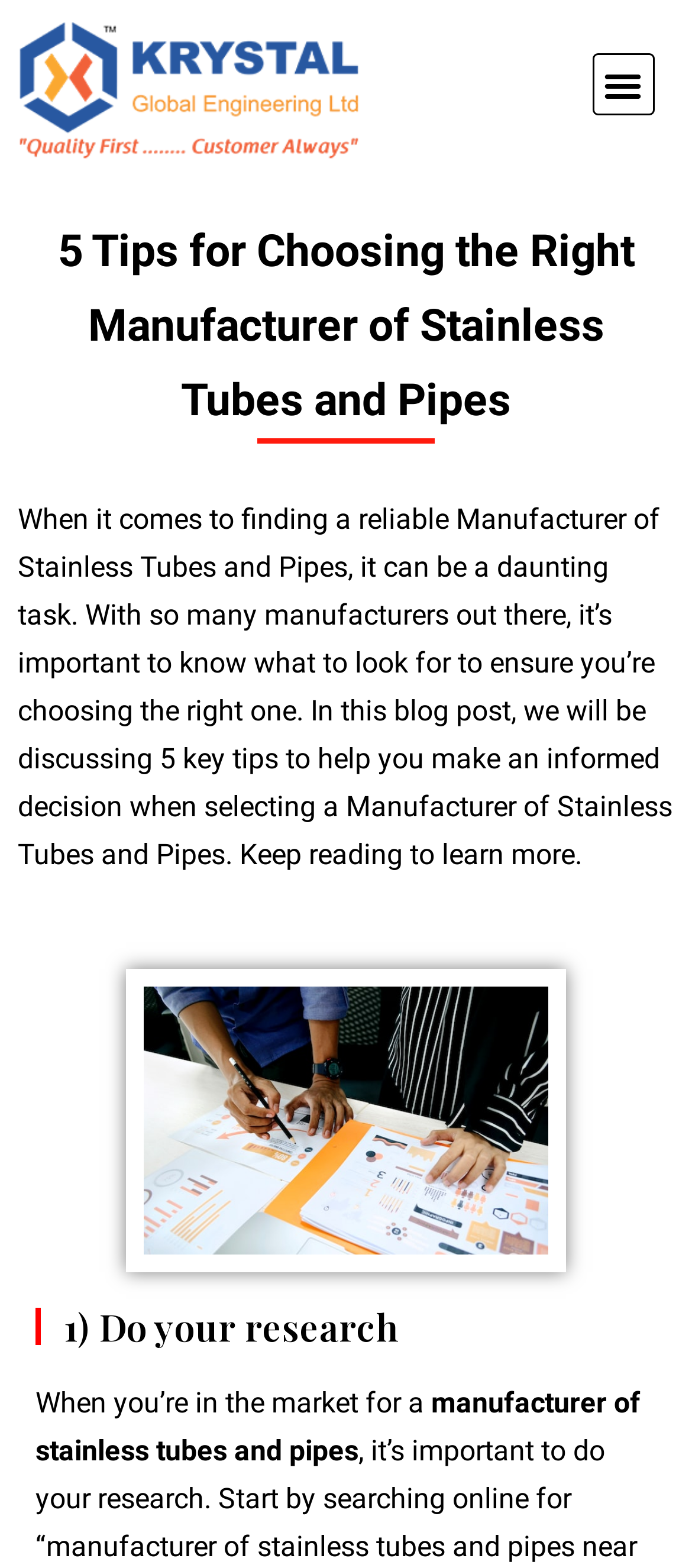Provide a short, one-word or phrase answer to the question below:
What is the purpose of the 'Menu Toggle' button?

To toggle menu